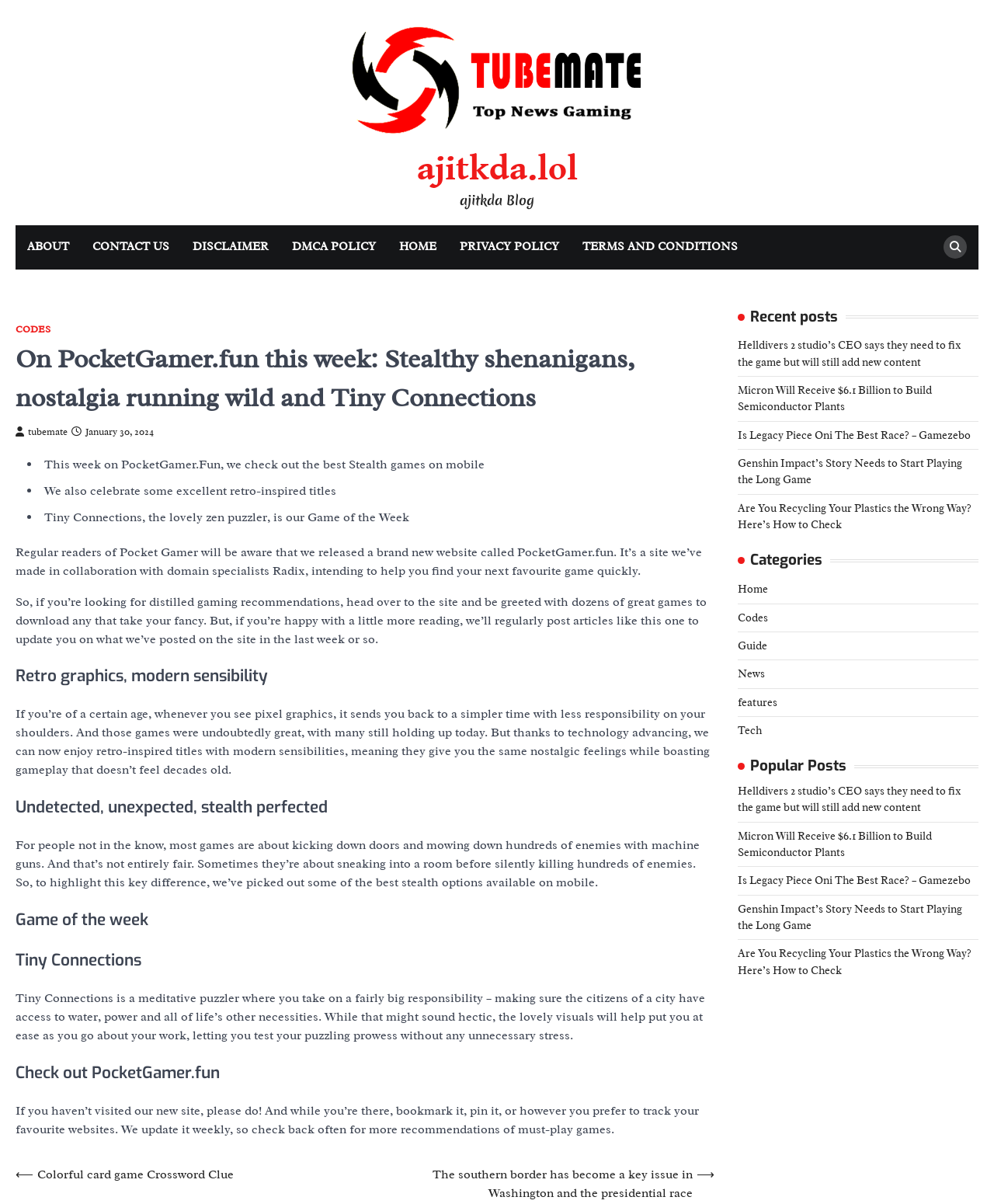Provide a brief response using a word or short phrase to this question:
What is the name of the blog?

ajitkda Blog